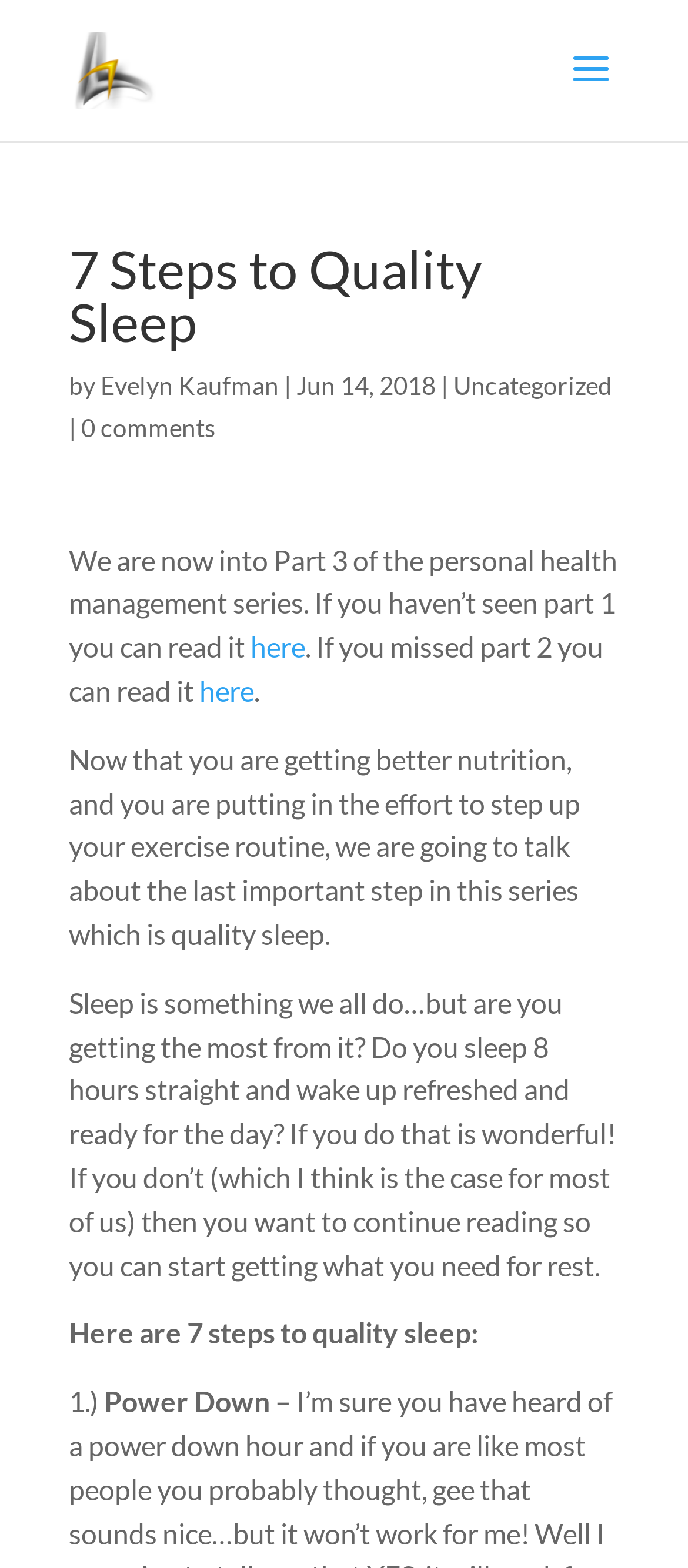What is the date of this article?
Use the information from the image to give a detailed answer to the question.

The date of this article is Jun 14, 2018, which can be found by looking at the text 'Jun 14, 2018' in the article header.